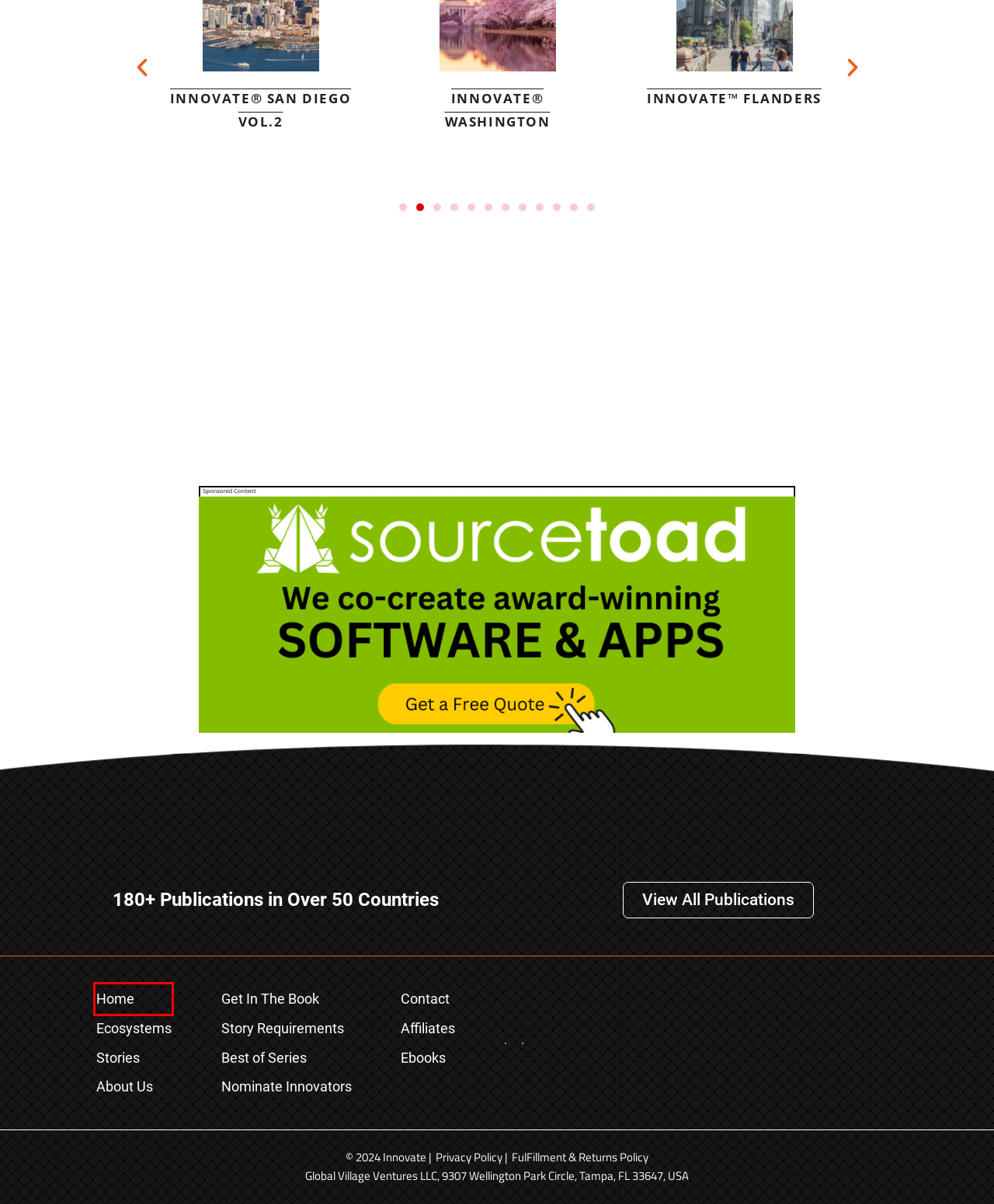You are presented with a screenshot of a webpage that includes a red bounding box around an element. Determine which webpage description best matches the page that results from clicking the element within the red bounding box. Here are the candidates:
A. Innovations of the World - Celebrating & Connecting Innovators
B. Privacy Policy - Innovations of the World
C. Contact - Innovations of the World
D. INNOVATE® Washington - Innovations of the World
E. Get In The Book - Innovations of the World
F. Best Of Series - Innovations of the World
G. INNOVATE® San Diego Vol.2 - Innovations of the World
H. Affiliates - Innovations of the World

A